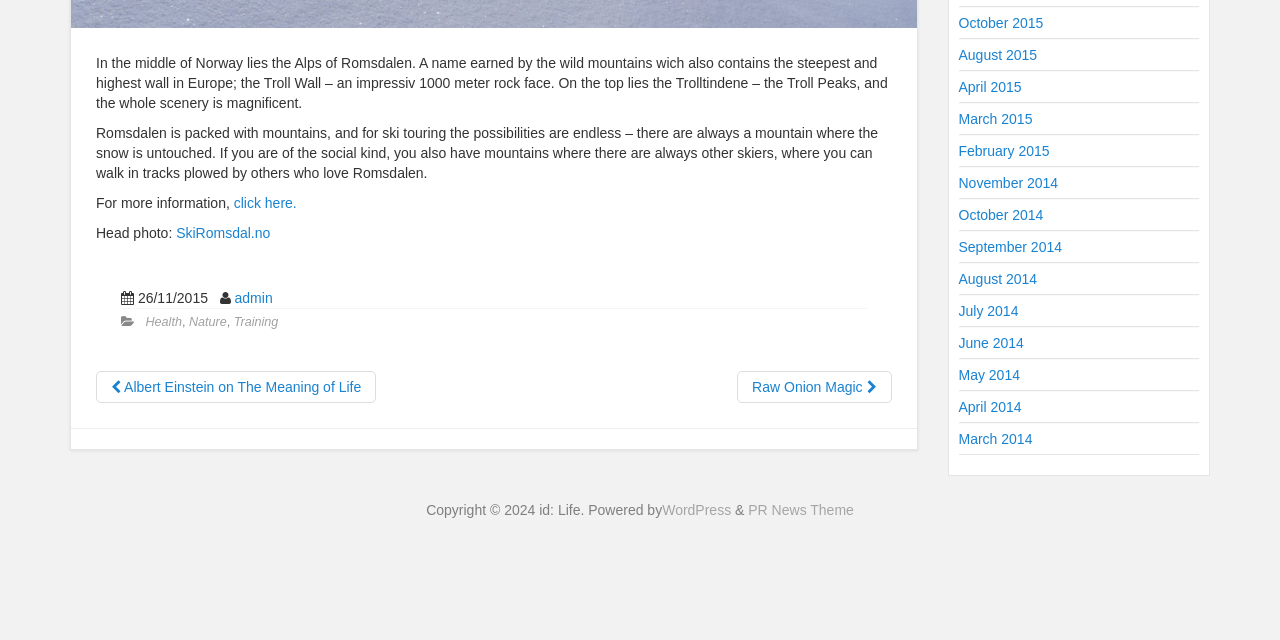Identify the bounding box coordinates for the UI element that matches this description: "Raw Onion Magic".

[0.576, 0.579, 0.696, 0.629]